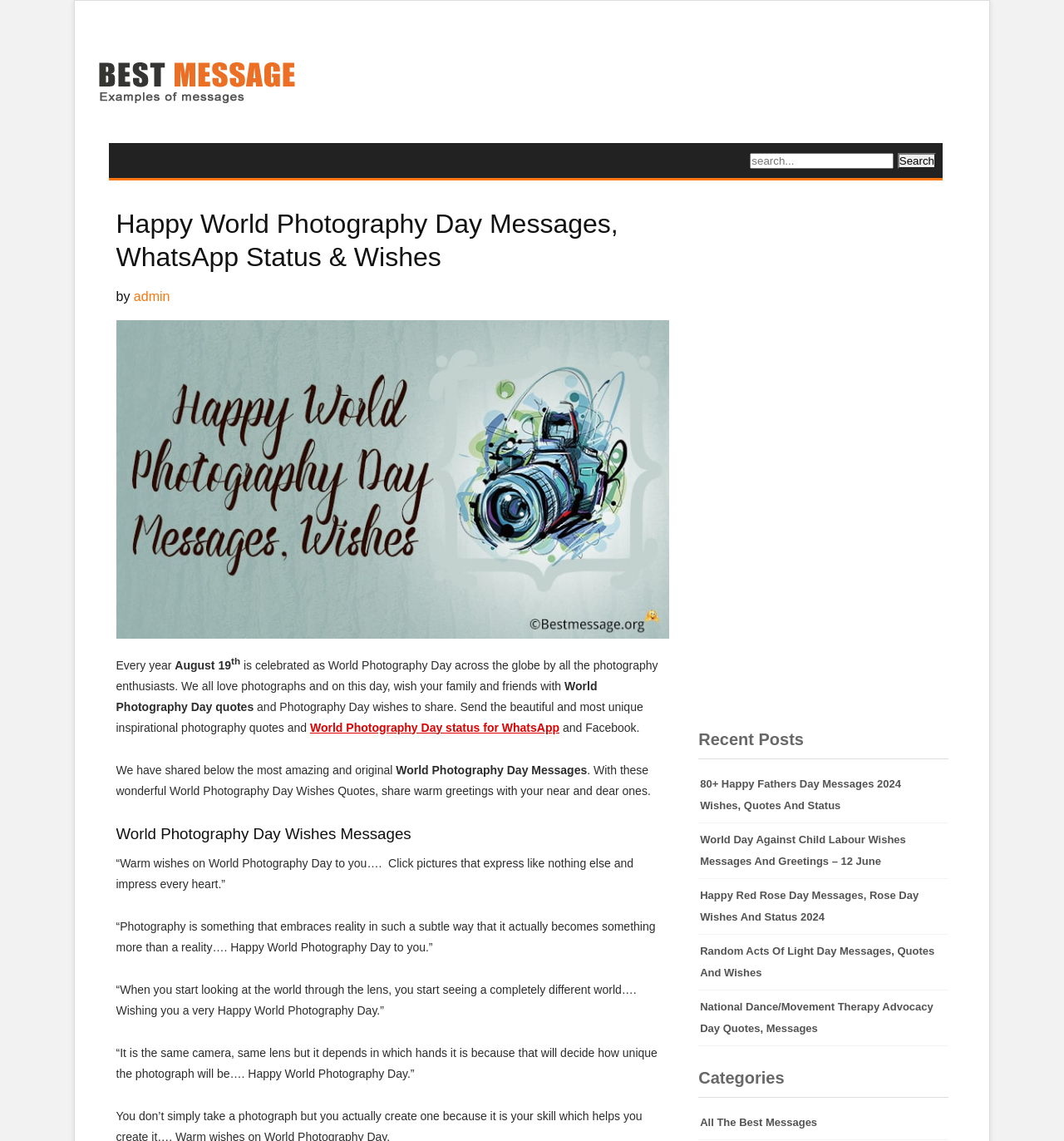Find the bounding box coordinates for the area that must be clicked to perform this action: "Search for messages".

[0.705, 0.134, 0.84, 0.148]